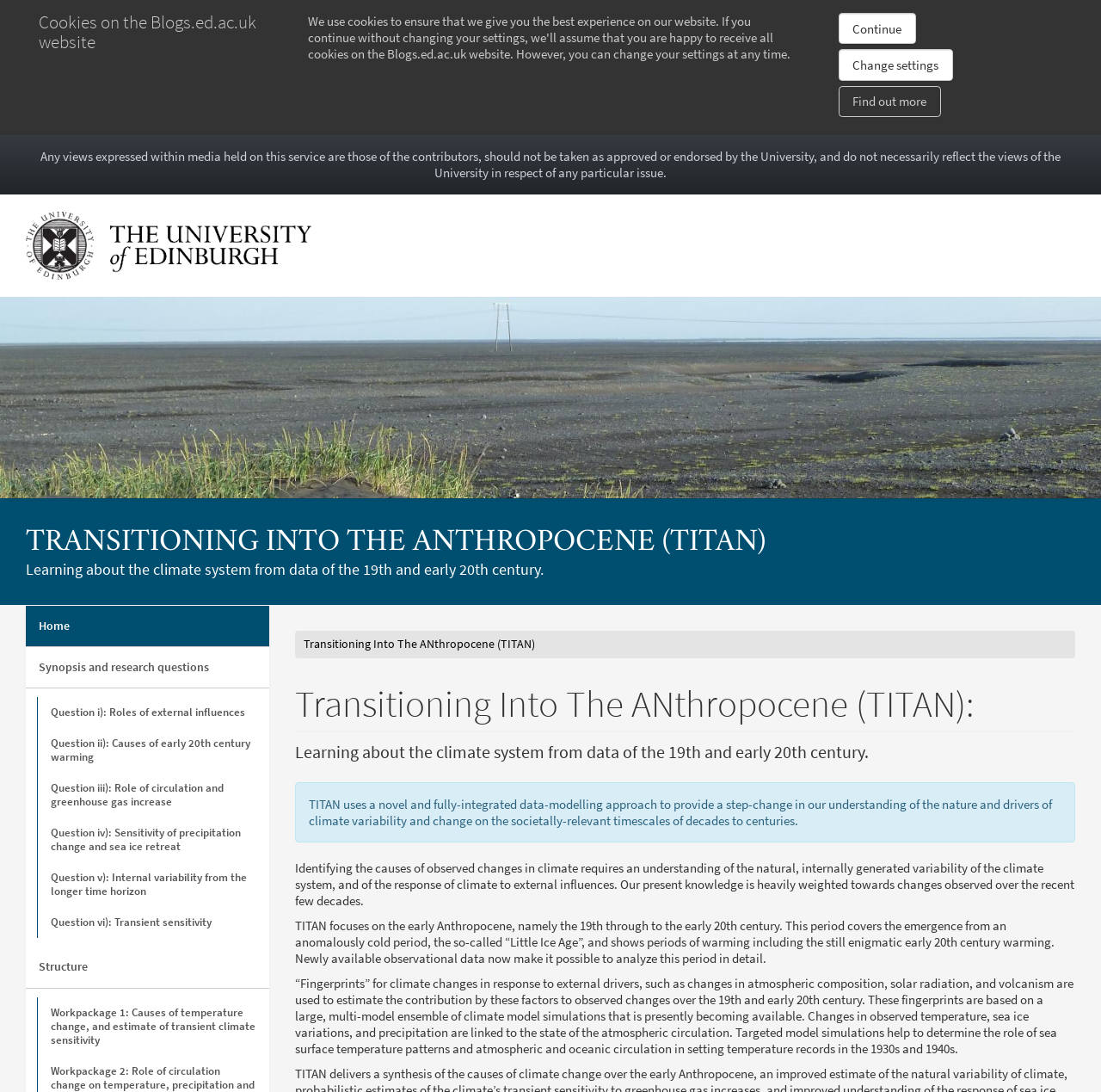Specify the bounding box coordinates of the area to click in order to follow the given instruction: "Go to the 'Home' page."

[0.023, 0.554, 0.244, 0.592]